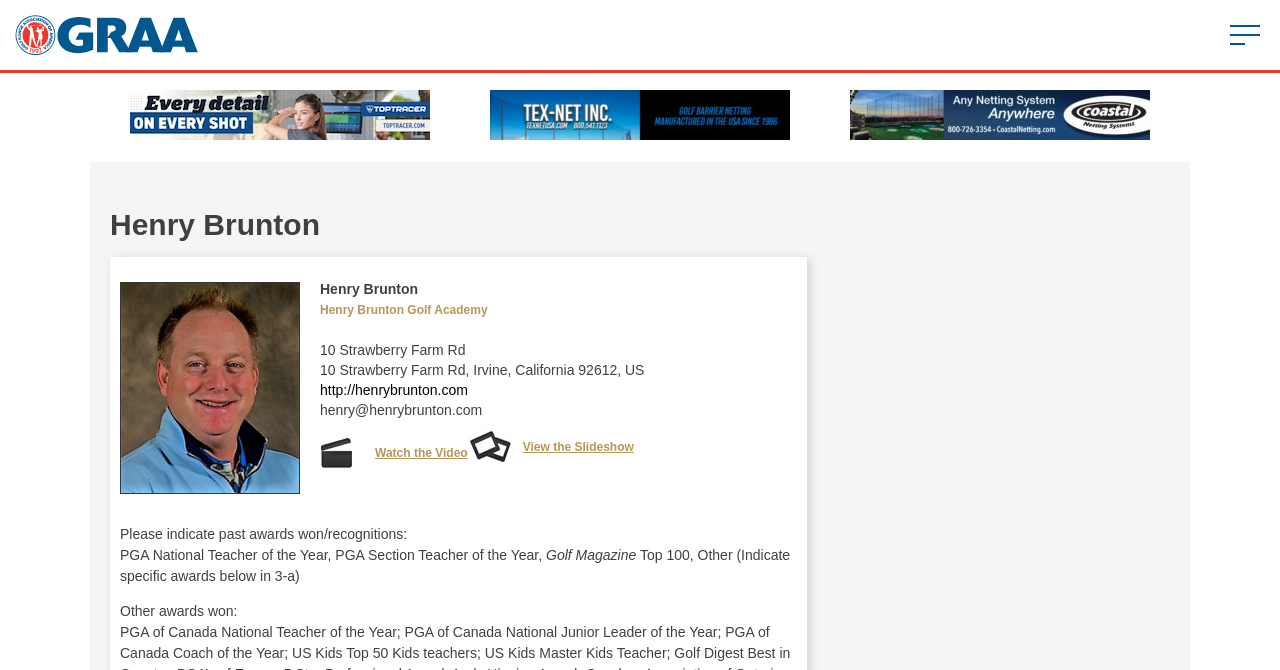Locate the UI element described as follows: "title="Golf Range Association"". Return the bounding box coordinates as four float numbers between 0 and 1 in the order [left, top, right, bottom].

[0.012, 0.022, 0.155, 0.083]